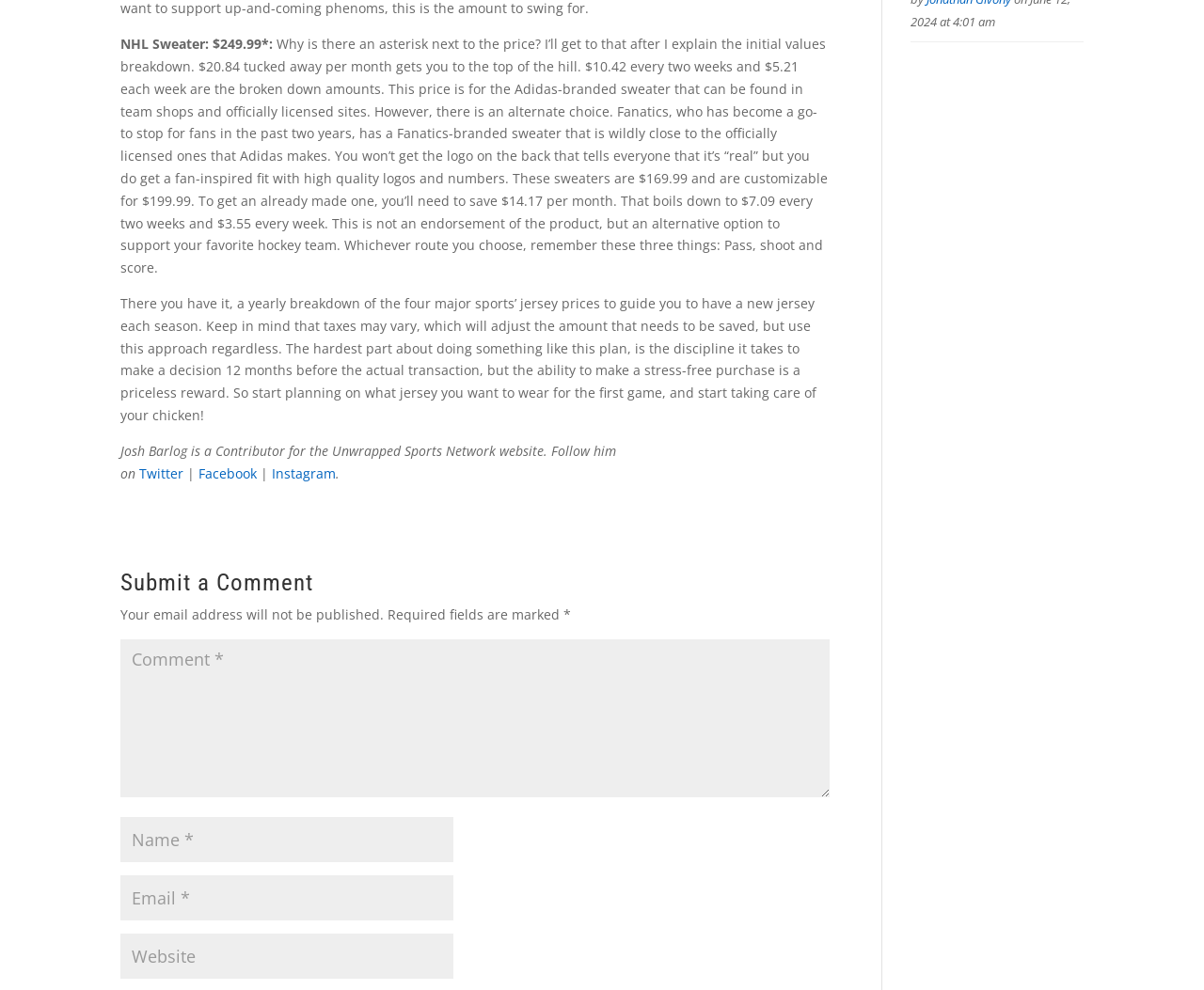Please reply to the following question using a single word or phrase: 
Who is the contributor of the Unwrapped Sports Network website?

Josh Barlog